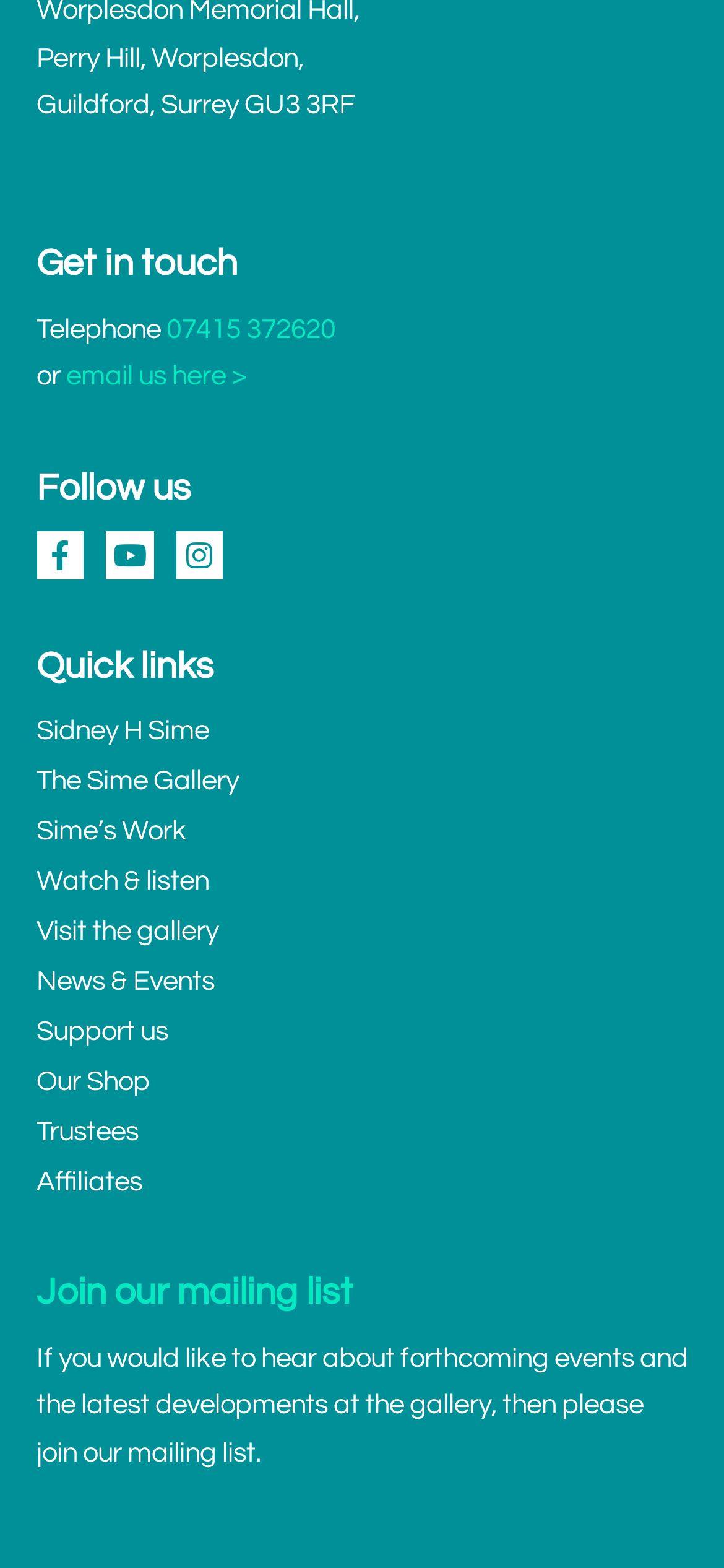Please find the bounding box for the UI component described as follows: "email us here >".

[0.091, 0.232, 0.34, 0.249]